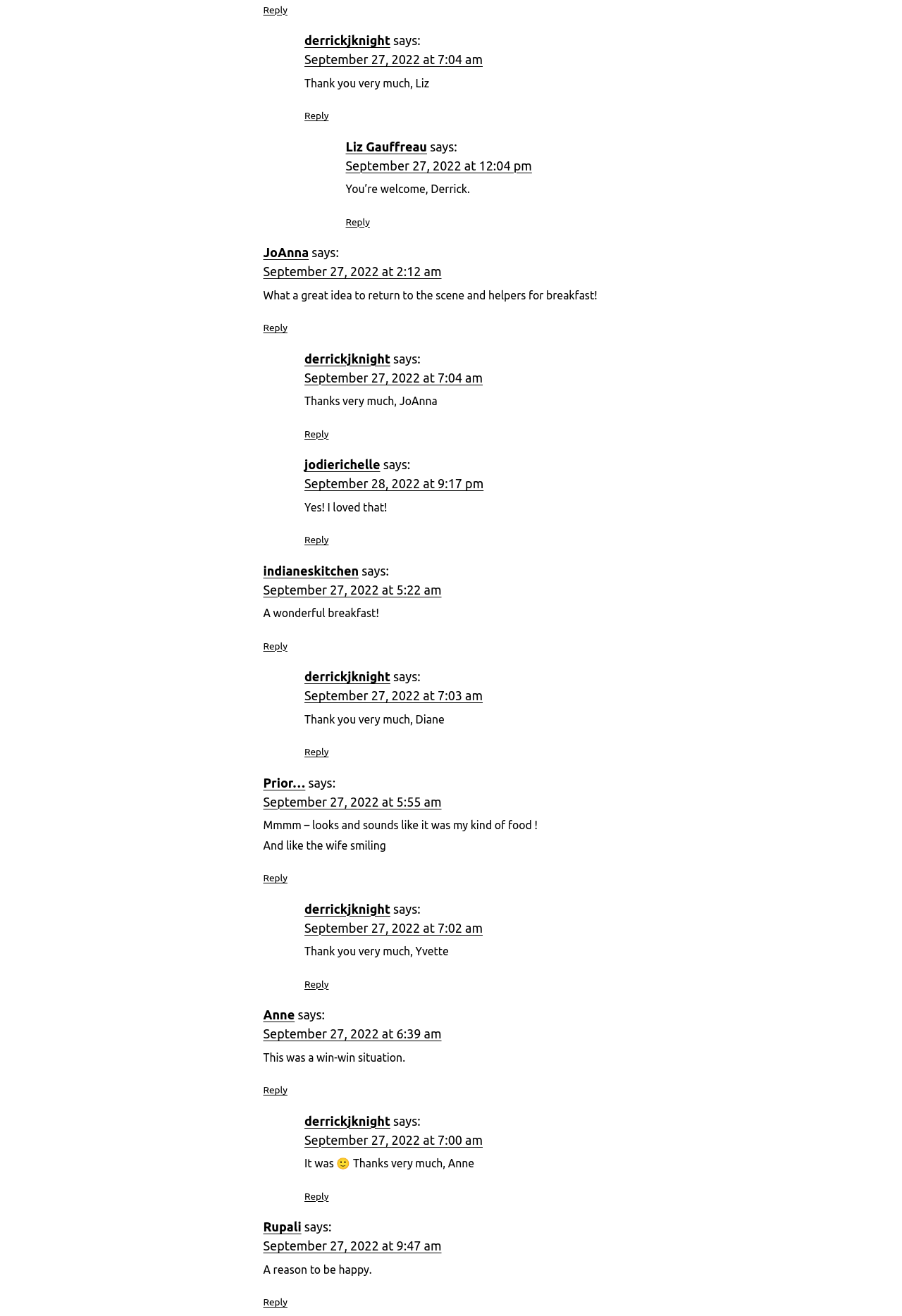Answer the question using only one word or a concise phrase: How many users have commented on this webpage?

9